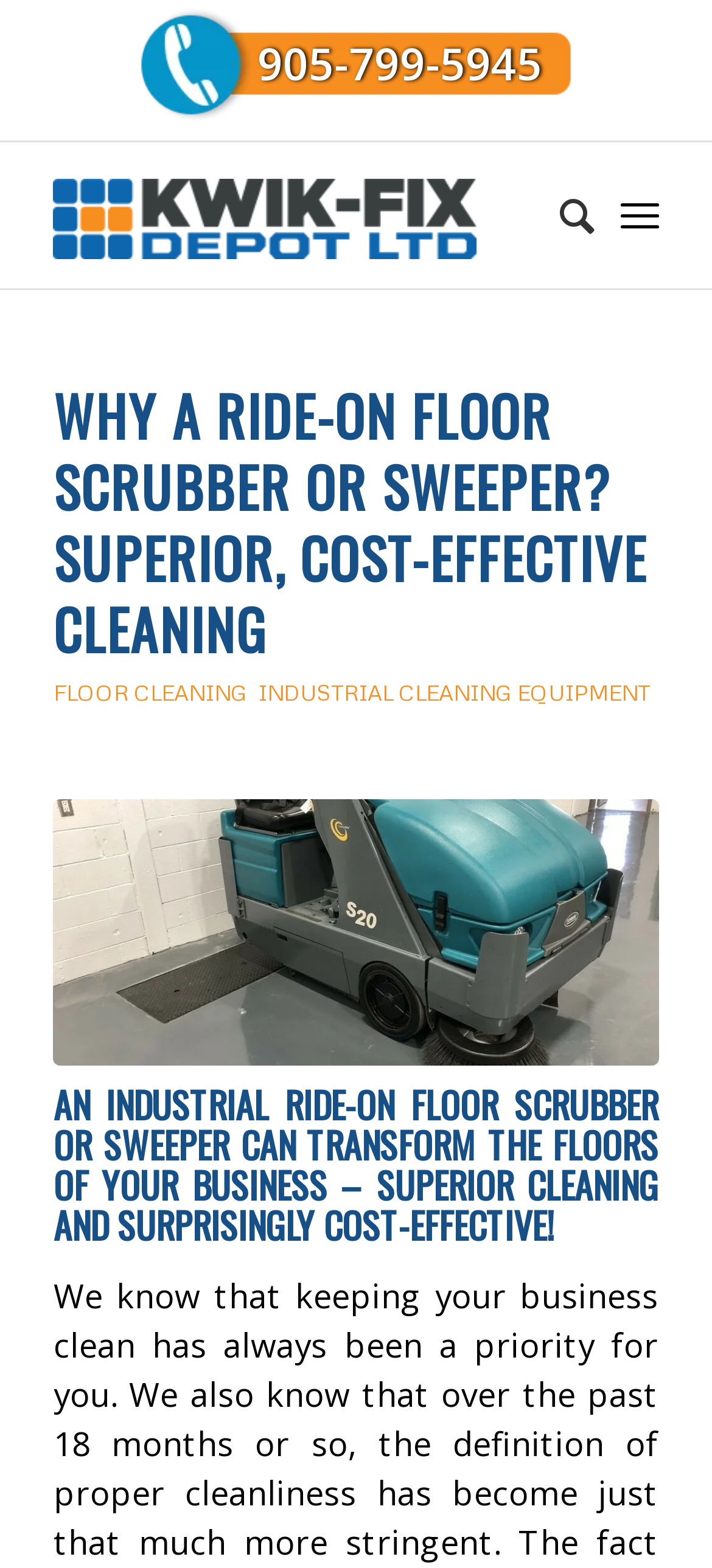Identify the bounding box coordinates of the clickable section necessary to follow the following instruction: "Call Brampton Floor Scrubbers". The coordinates should be presented as four float numbers from 0 to 1, i.e., [left, top, right, bottom].

[0.179, 0.04, 0.821, 0.087]